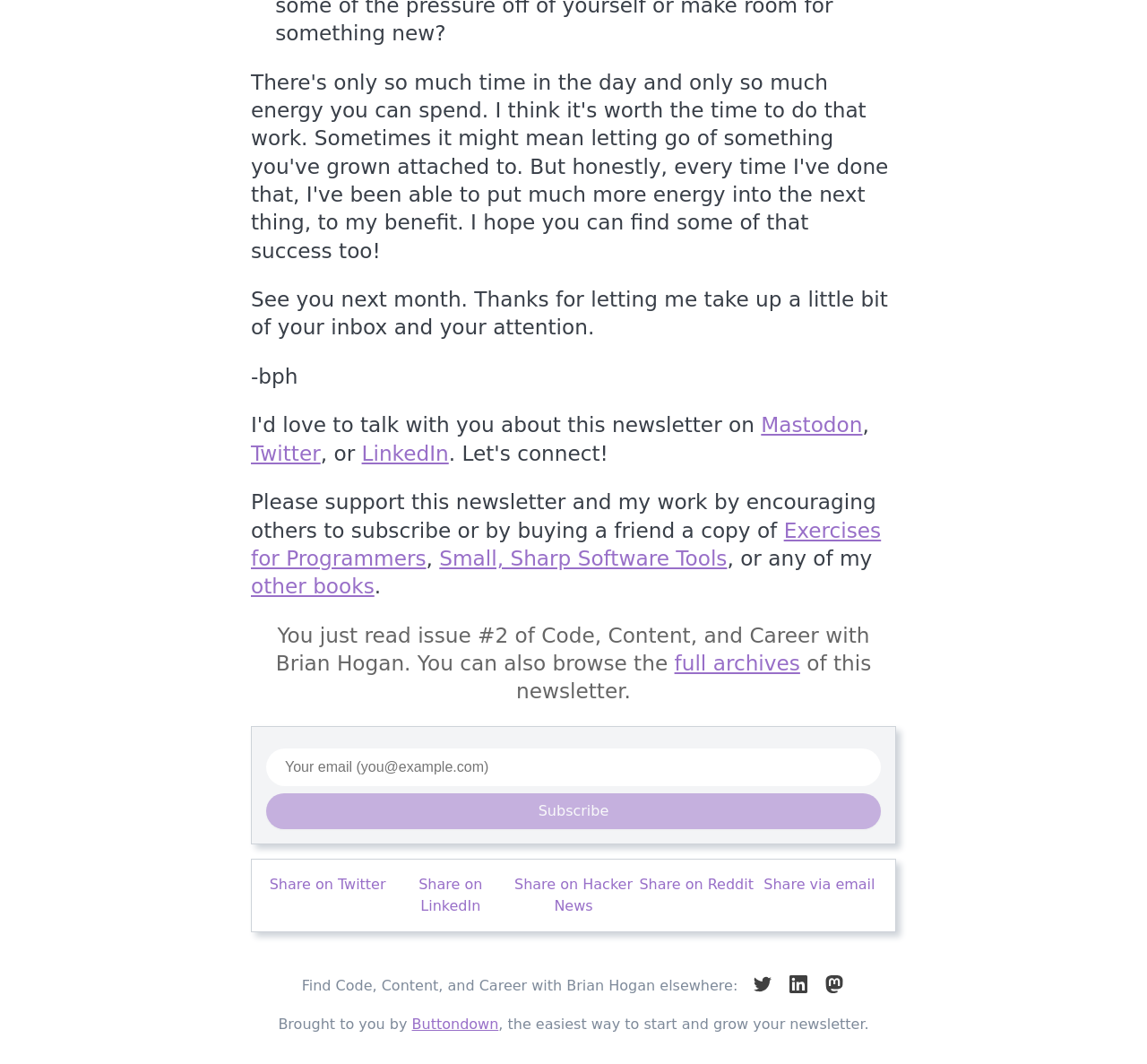What is the purpose of the 'full archives' link?
Examine the image closely and answer the question with as much detail as possible.

The 'full archives' link is located next to the text 'You can also browse the', suggesting that it allows you to browse past issues of the newsletter.